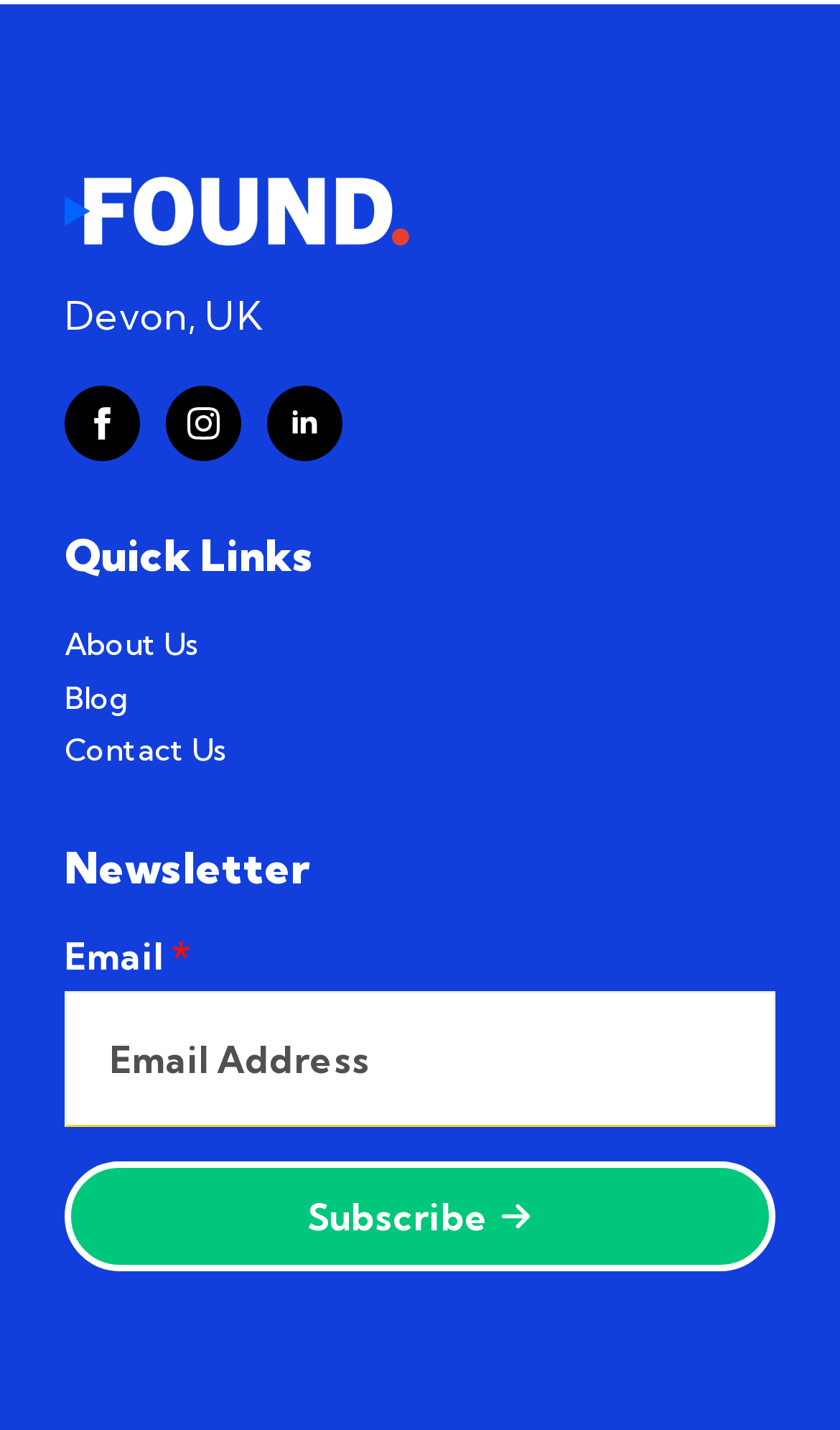What is the label of the textbox?
Using the visual information, reply with a single word or short phrase.

Email *